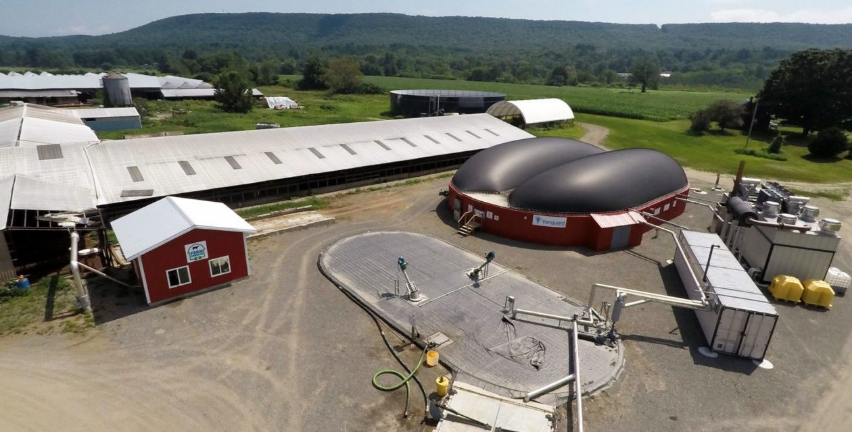Respond with a single word or short phrase to the following question: 
What is the rural location surrounded by?

Lush greenery of hills